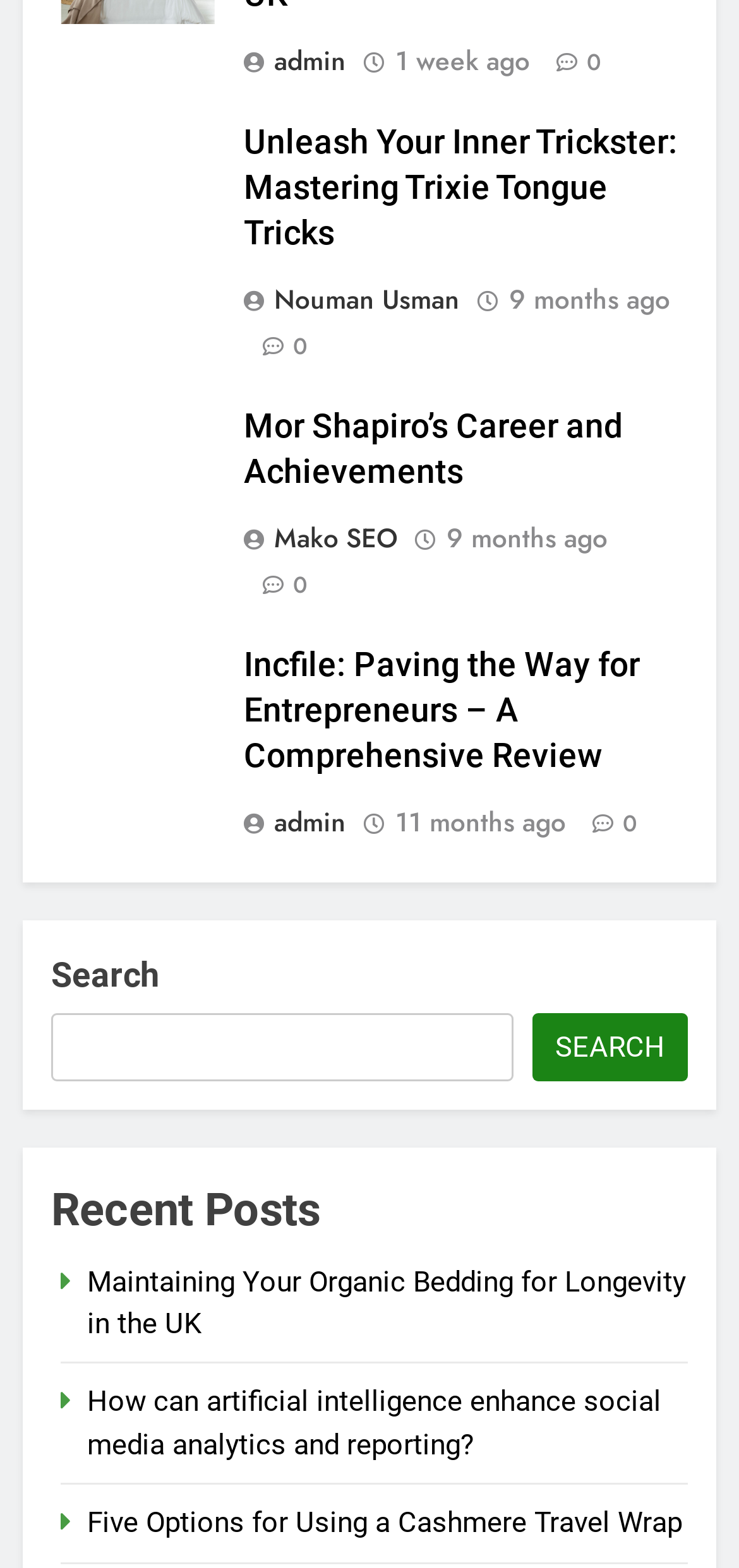Bounding box coordinates are specified in the format (top-left x, top-left y, bottom-right x, bottom-right y). All values are floating point numbers bounded between 0 and 1. Please provide the bounding box coordinate of the region this sentence describes: 1 week ago

[0.535, 0.029, 0.717, 0.051]